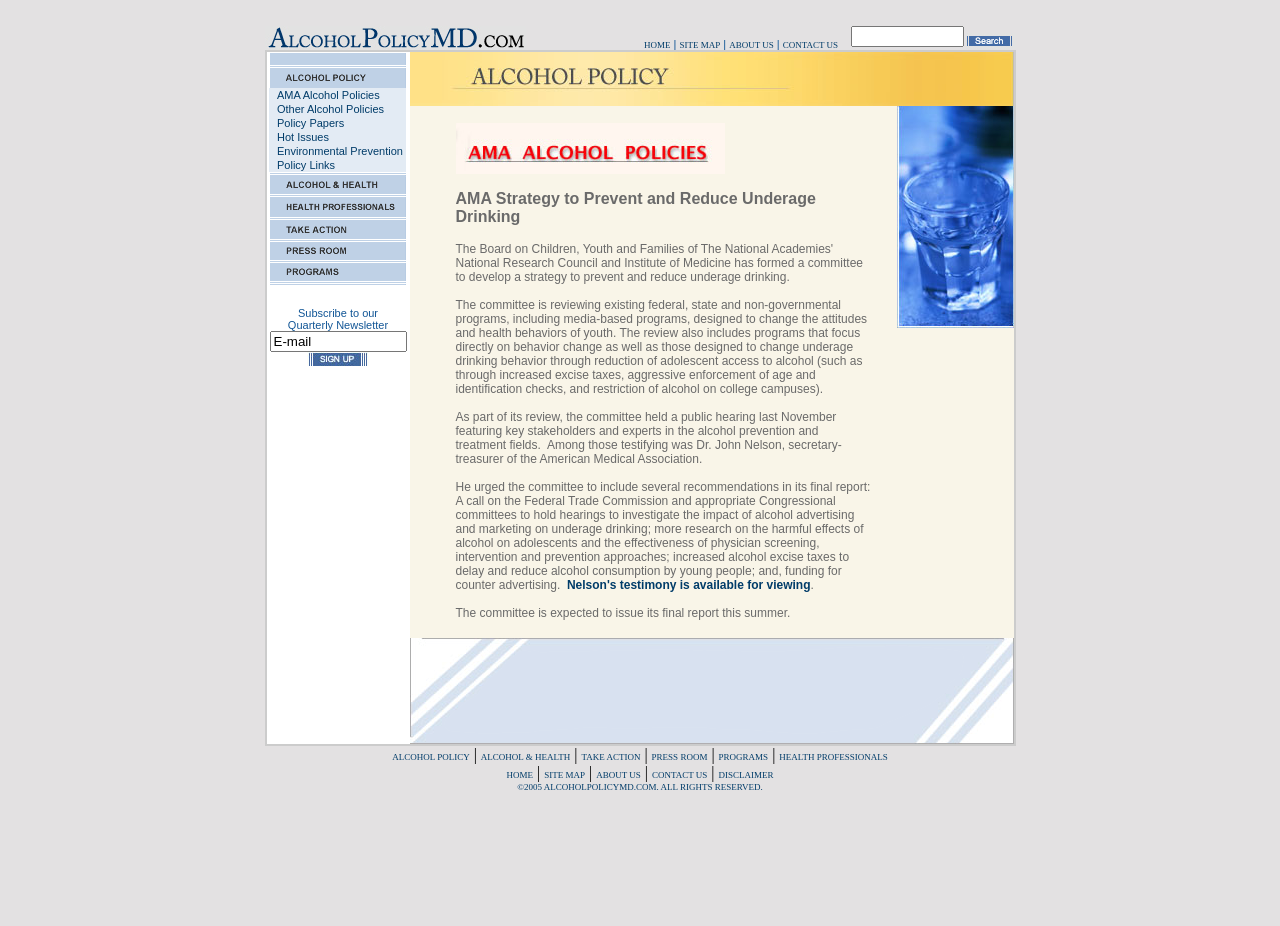Highlight the bounding box coordinates of the region I should click on to meet the following instruction: "search for something".

[0.665, 0.028, 0.753, 0.051]